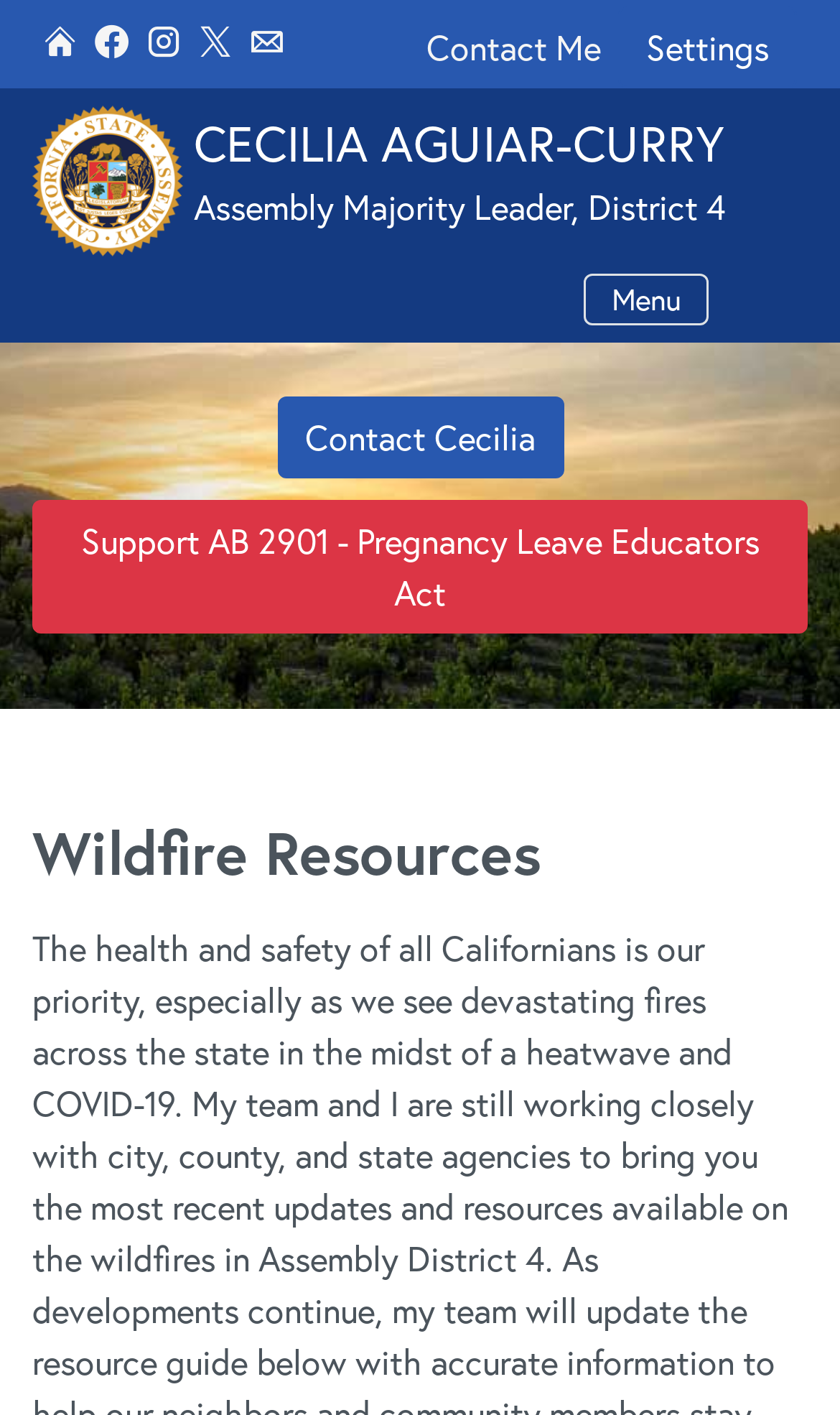Determine the bounding box coordinates of the clickable region to carry out the instruction: "Go to home page".

[0.051, 0.0, 0.092, 0.062]